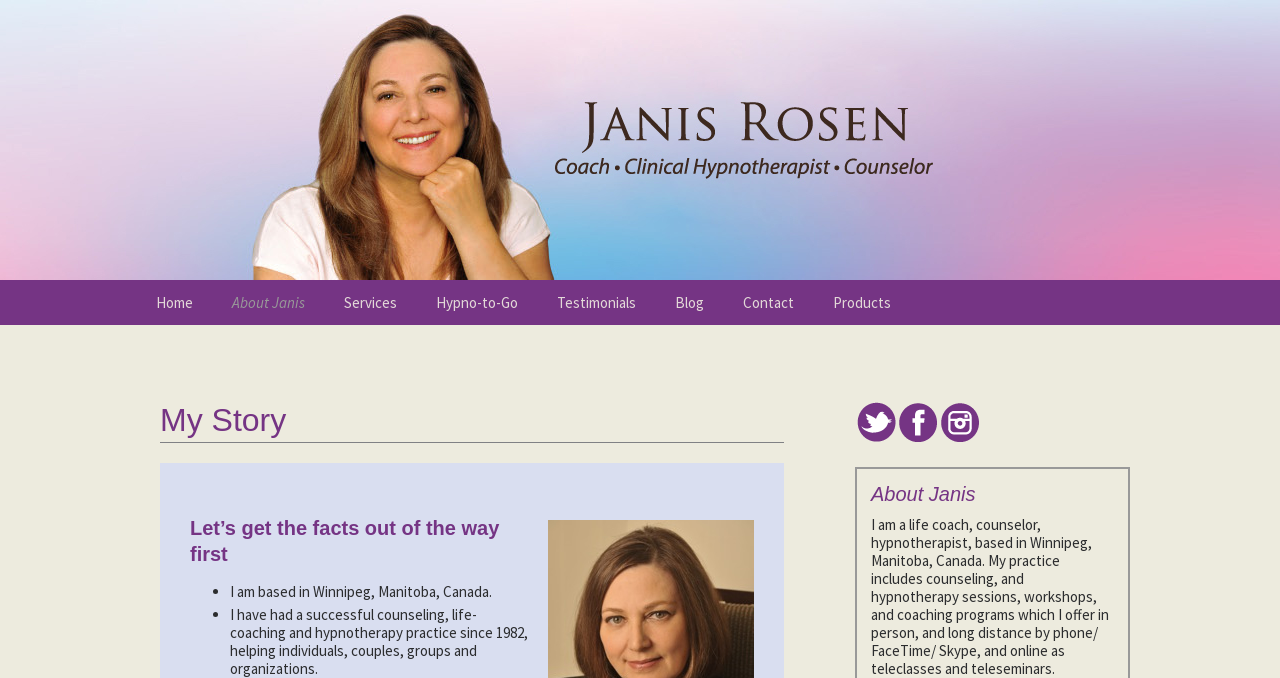Based on the image, give a detailed response to the question: What is the topic of the 'Weight Loss – A Path of Transformation E-Book'?

The topic of the 'Weight Loss – A Path of Transformation E-Book' can be determined by reading the title of the e-book, which clearly indicates that it is related to weight loss.